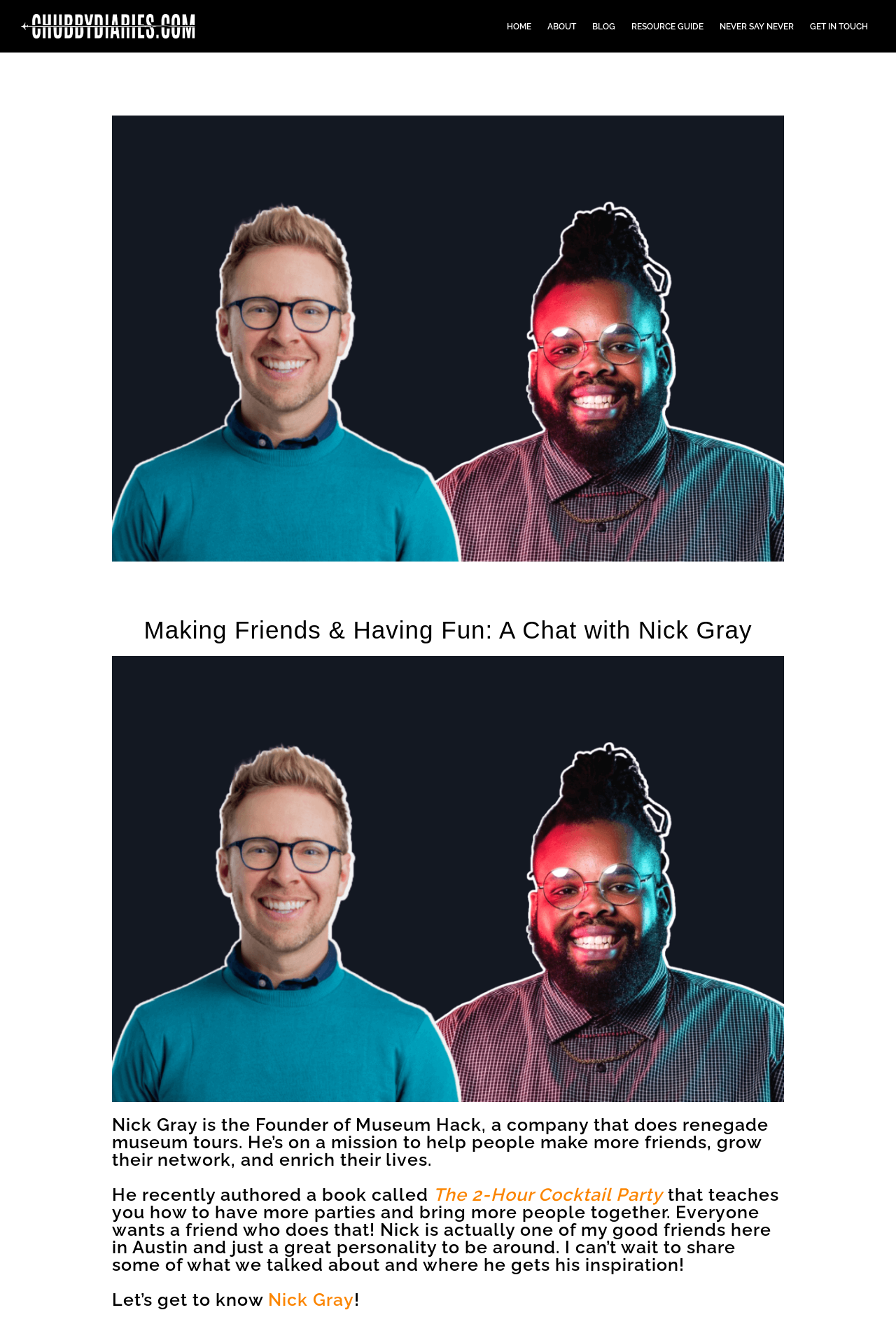What is the name of the company founded by Nick Gray?
From the details in the image, answer the question comprehensively.

From the webpage, we can see that Nick Gray is the Founder of Museum Hack, a company that does renegade museum tours, as mentioned in the heading and the text.